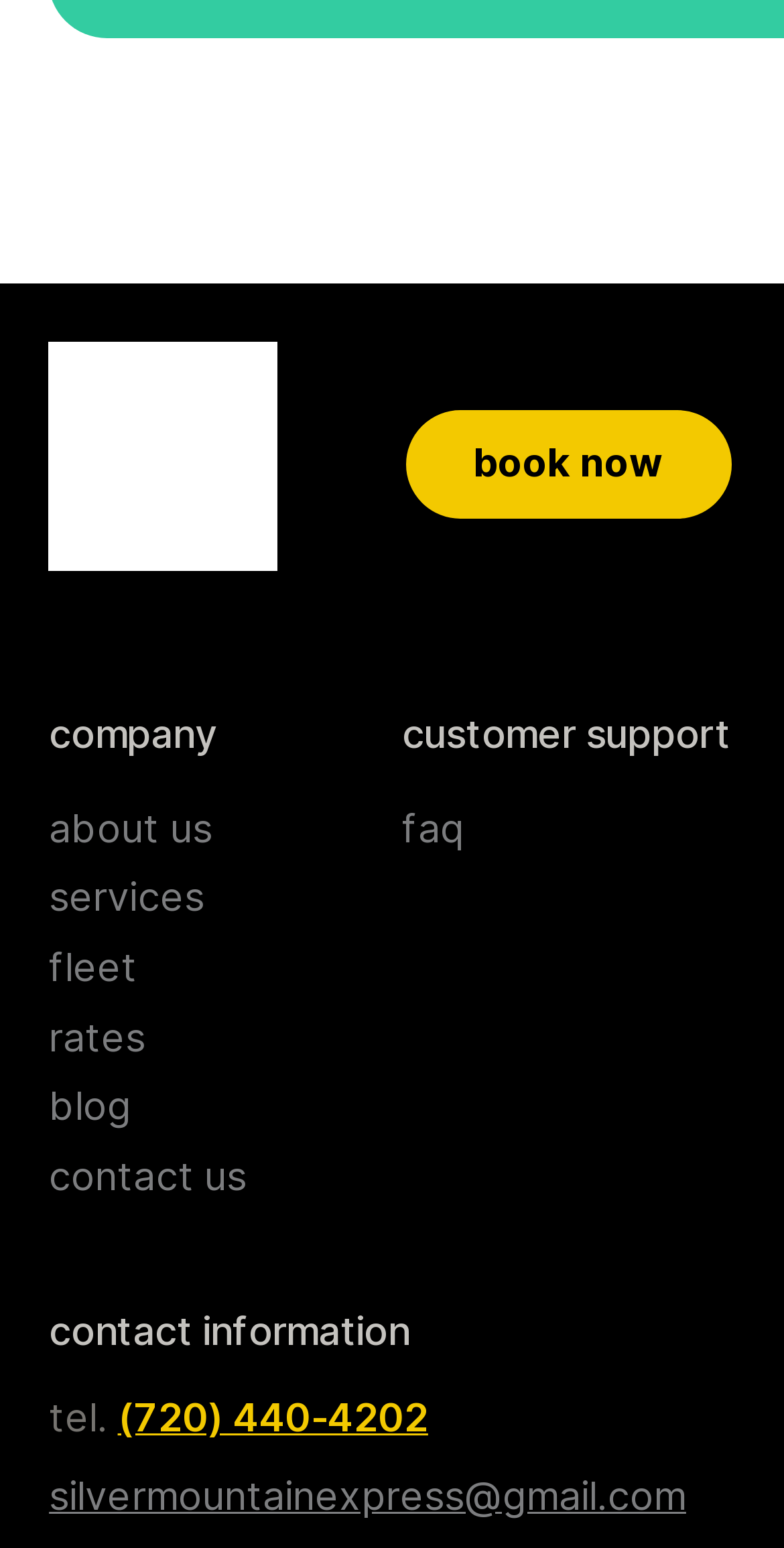Please indicate the bounding box coordinates of the element's region to be clicked to achieve the instruction: "Follow us on LinkedIn". Provide the coordinates as four float numbers between 0 and 1, i.e., [left, top, right, bottom].

None